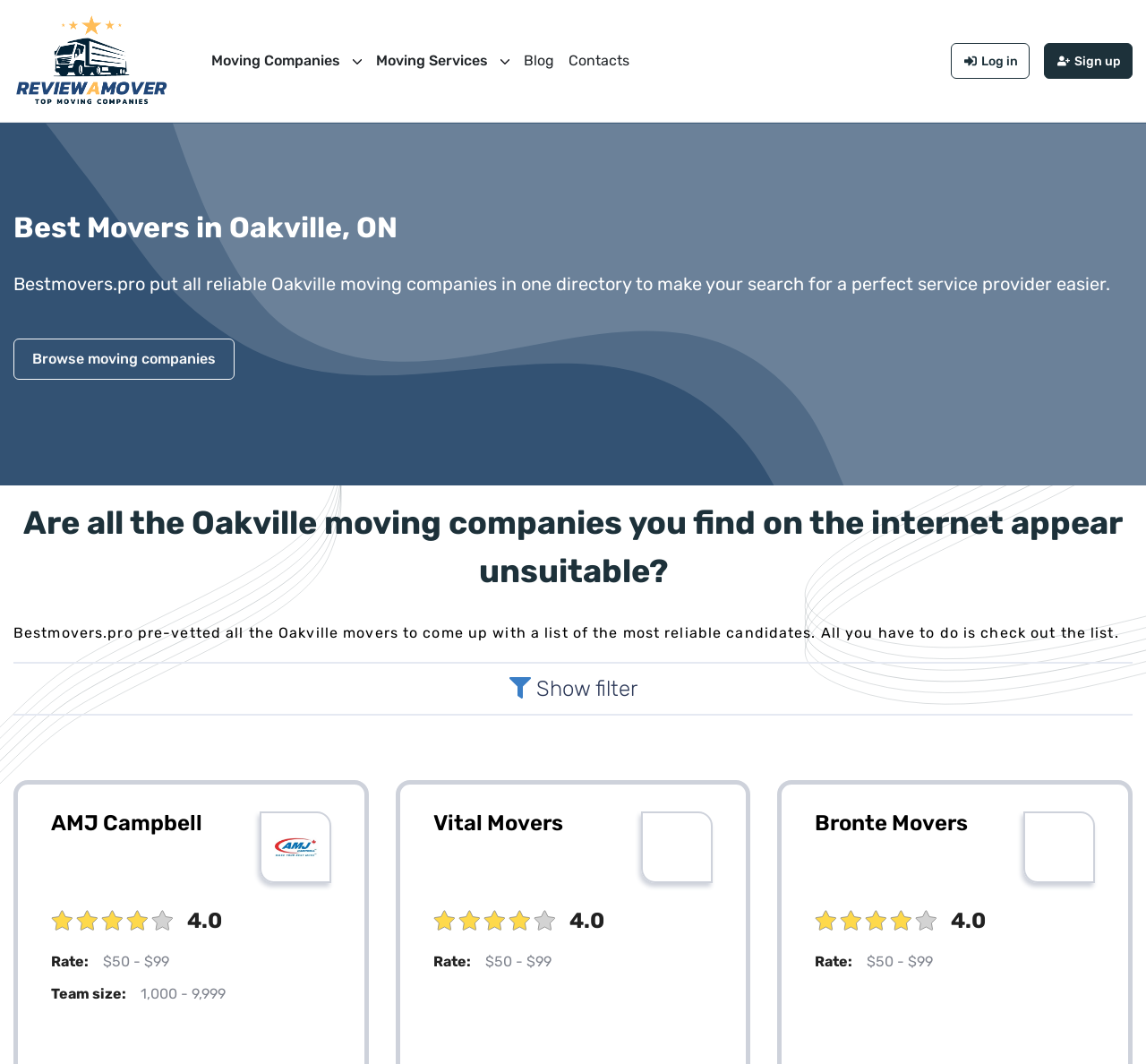Could you determine the bounding box coordinates of the clickable element to complete the instruction: "Browse moving companies"? Provide the coordinates as four float numbers between 0 and 1, i.e., [left, top, right, bottom].

[0.012, 0.318, 0.205, 0.357]